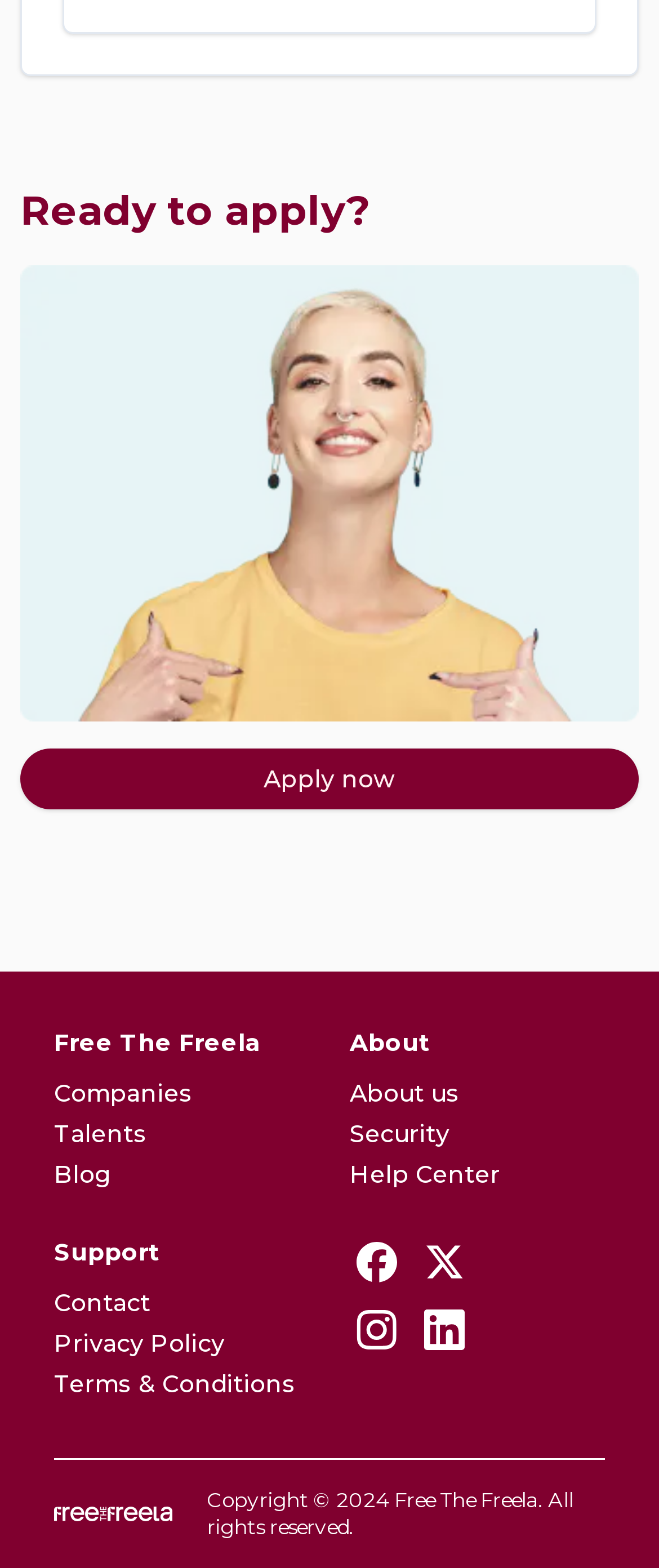Specify the bounding box coordinates for the region that must be clicked to perform the given instruction: "View companies".

[0.082, 0.688, 0.292, 0.707]